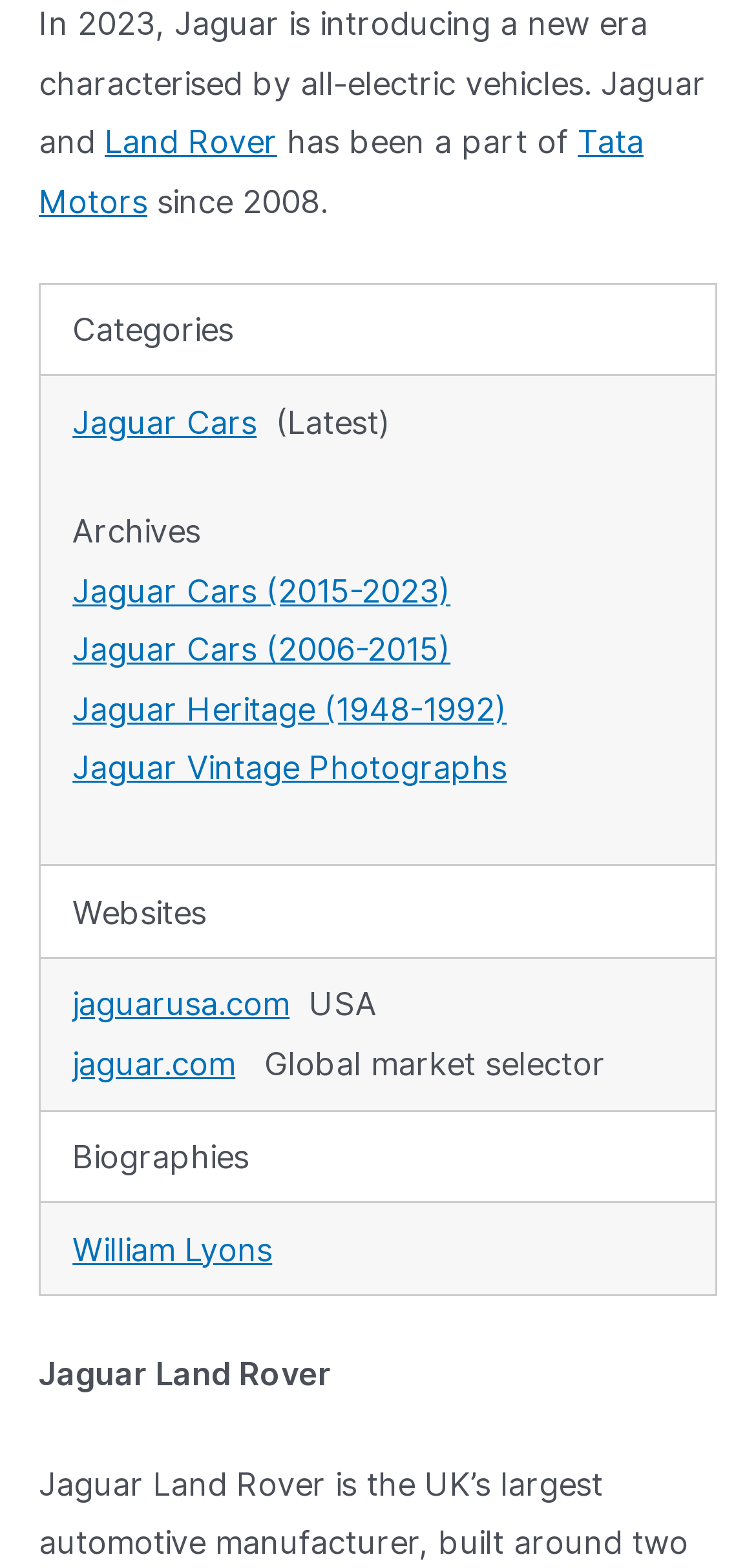Respond with a single word or short phrase to the following question: 
What are the categories listed on the webpage?

Jaguar Cars, Websites, Biographies